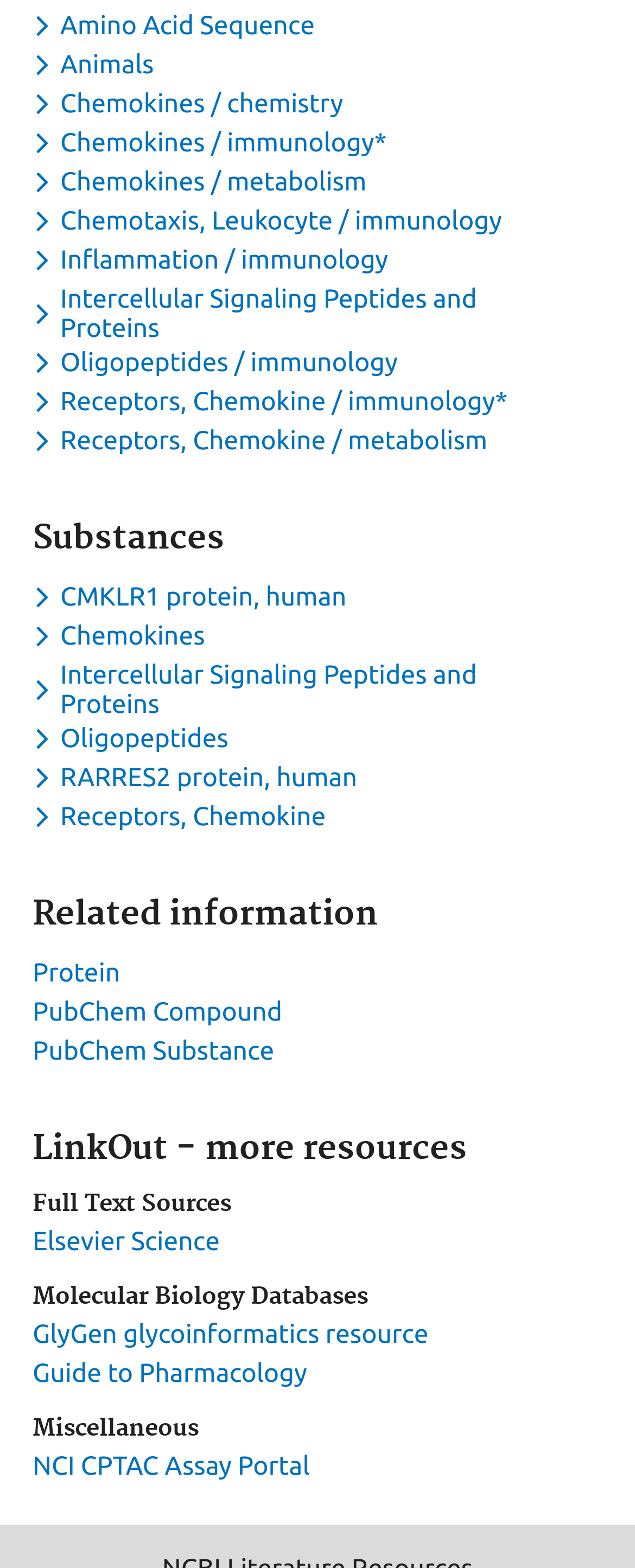Please answer the following question using a single word or phrase: 
How many molecular biology databases are listed?

2